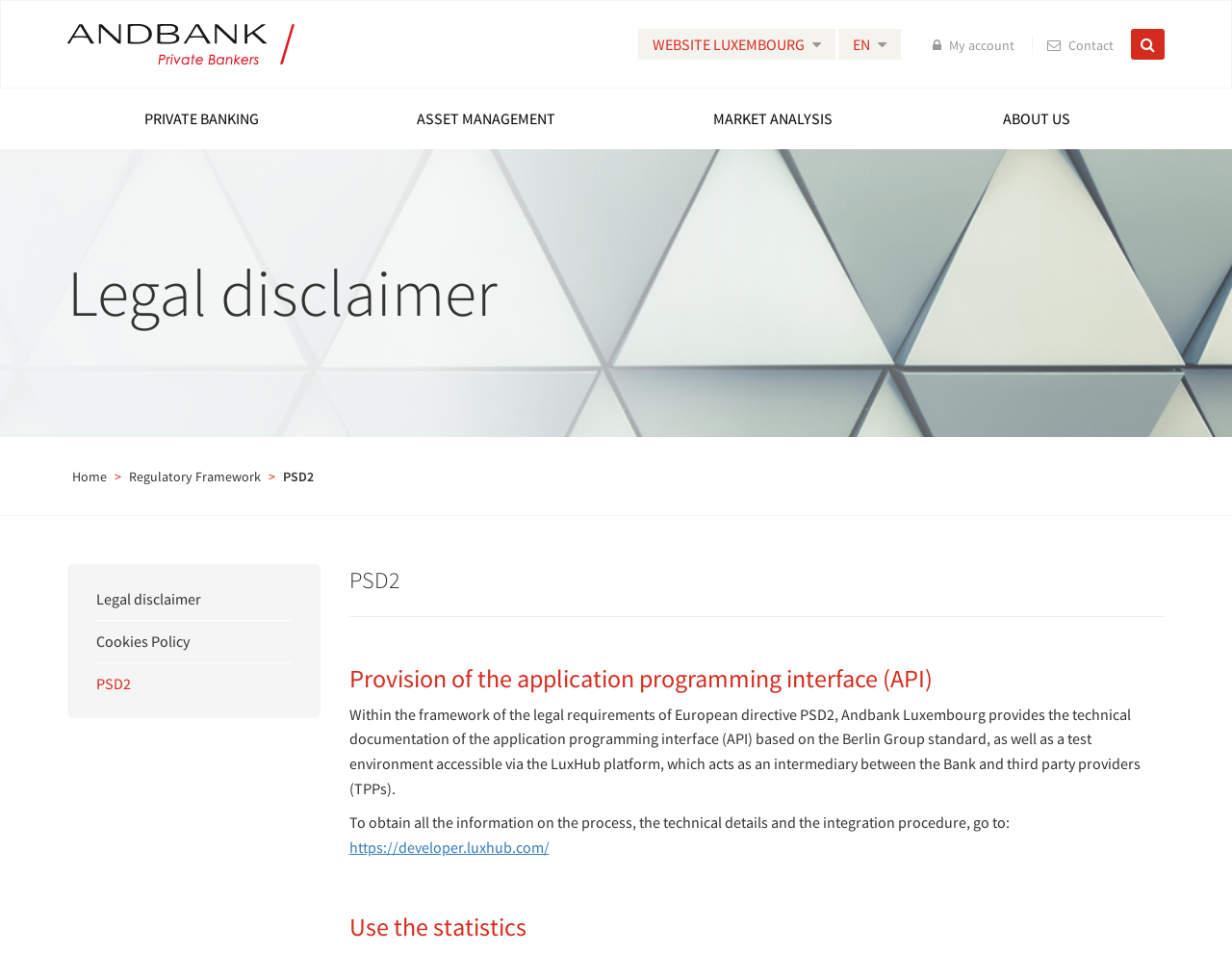Respond to the following question with a brief word or phrase:
What is the topic of the webpage?

PSD2 API provision